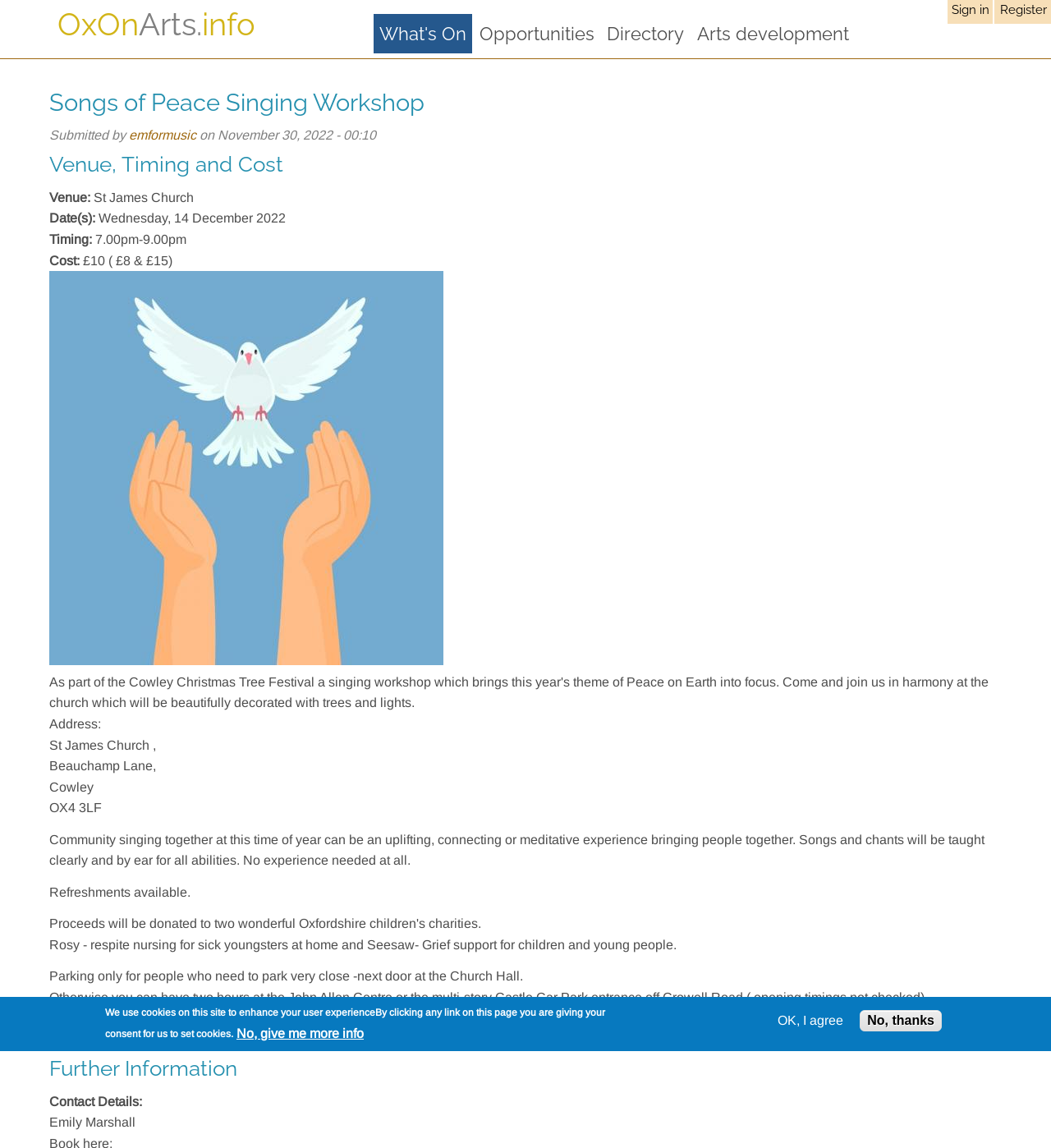Given the description "OK, I agree", determine the bounding box of the corresponding UI element.

[0.734, 0.884, 0.809, 0.895]